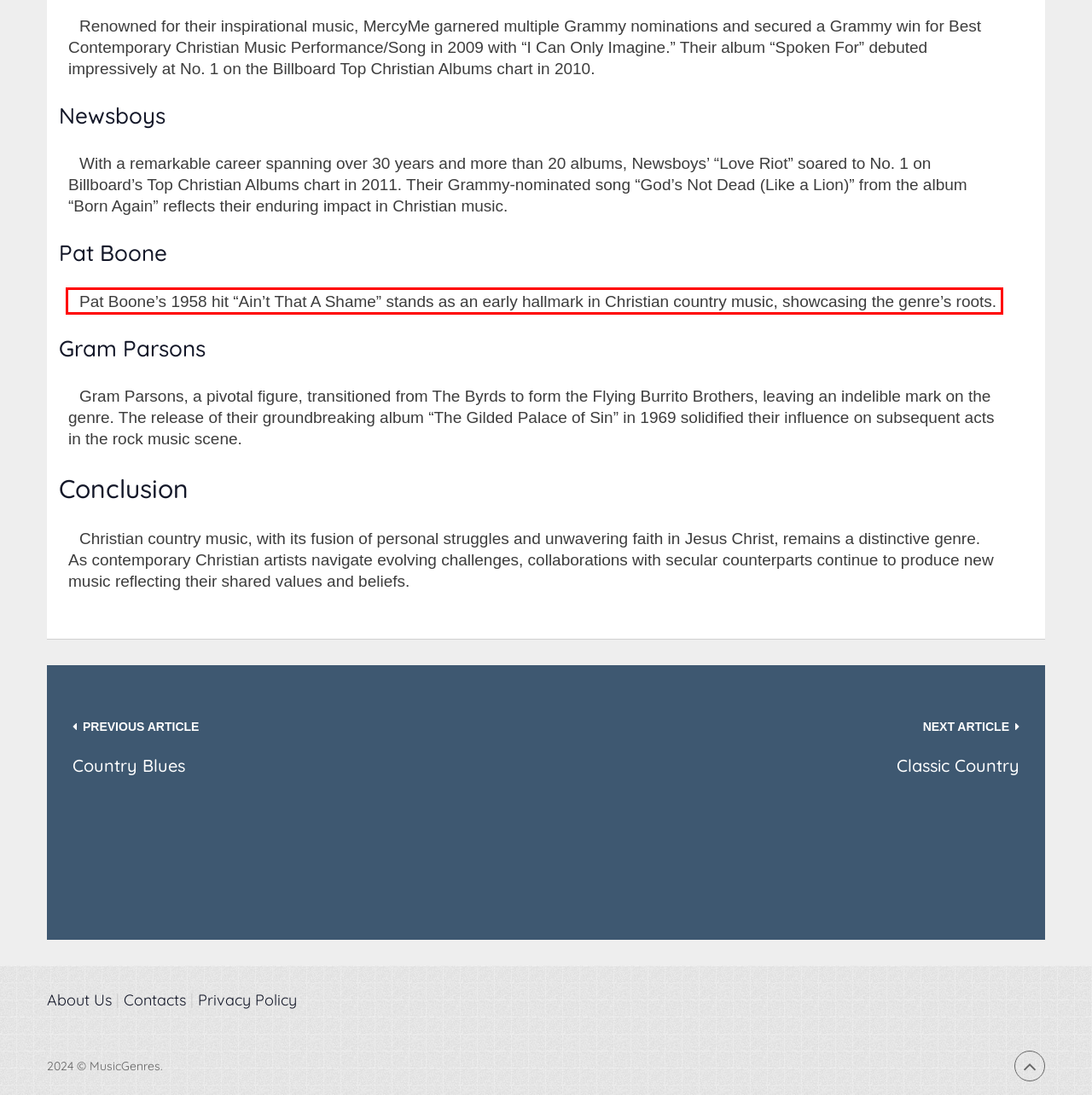Please perform OCR on the UI element surrounded by the red bounding box in the given webpage screenshot and extract its text content.

Pat Boone’s 1958 hit “Ain’t That A Shame” stands as an early hallmark in Christian country music, showcasing the genre’s roots.